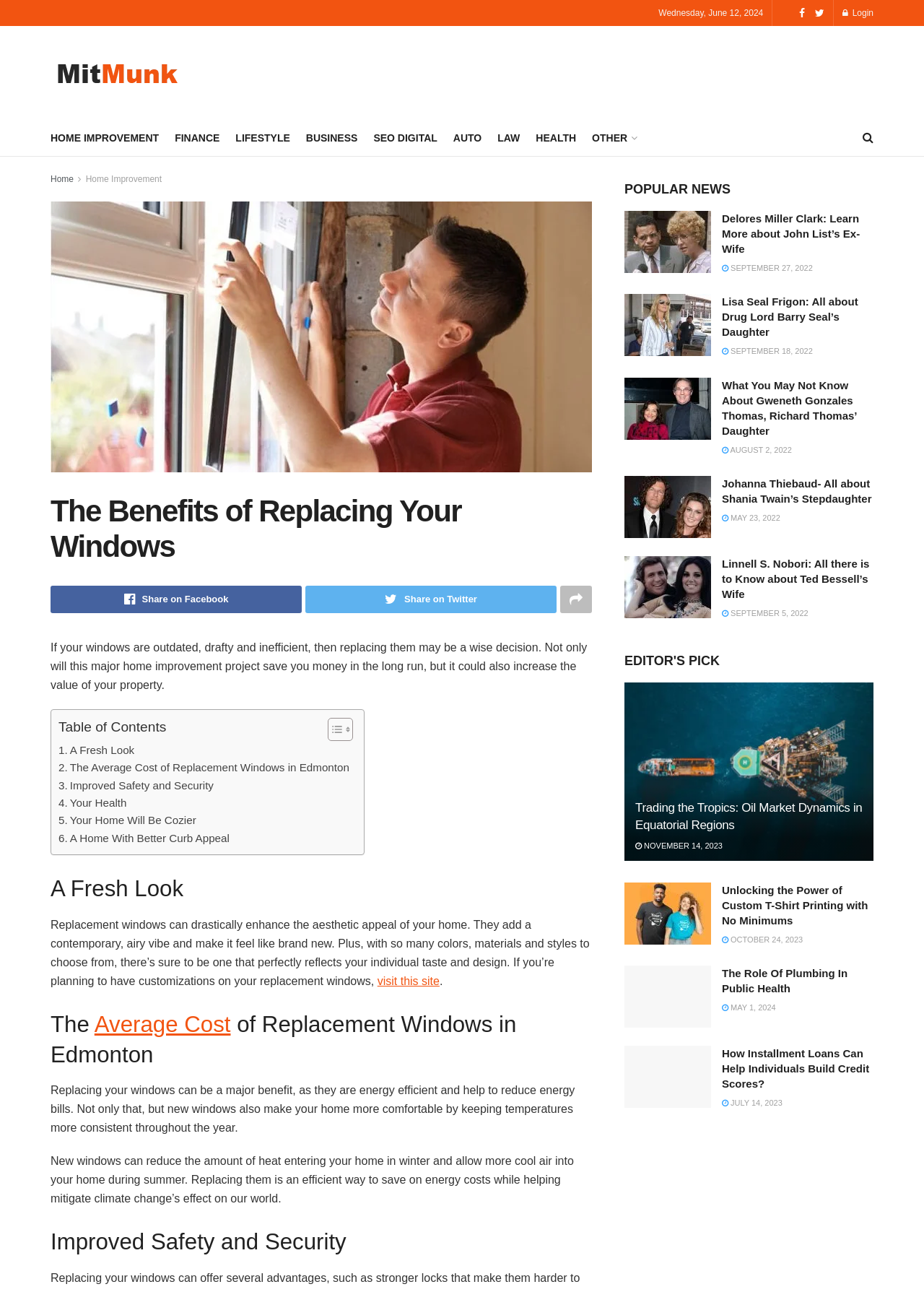Find the bounding box coordinates for the element that must be clicked to complete the instruction: "Share on Facebook". The coordinates should be four float numbers between 0 and 1, indicated as [left, top, right, bottom].

[0.055, 0.453, 0.327, 0.475]